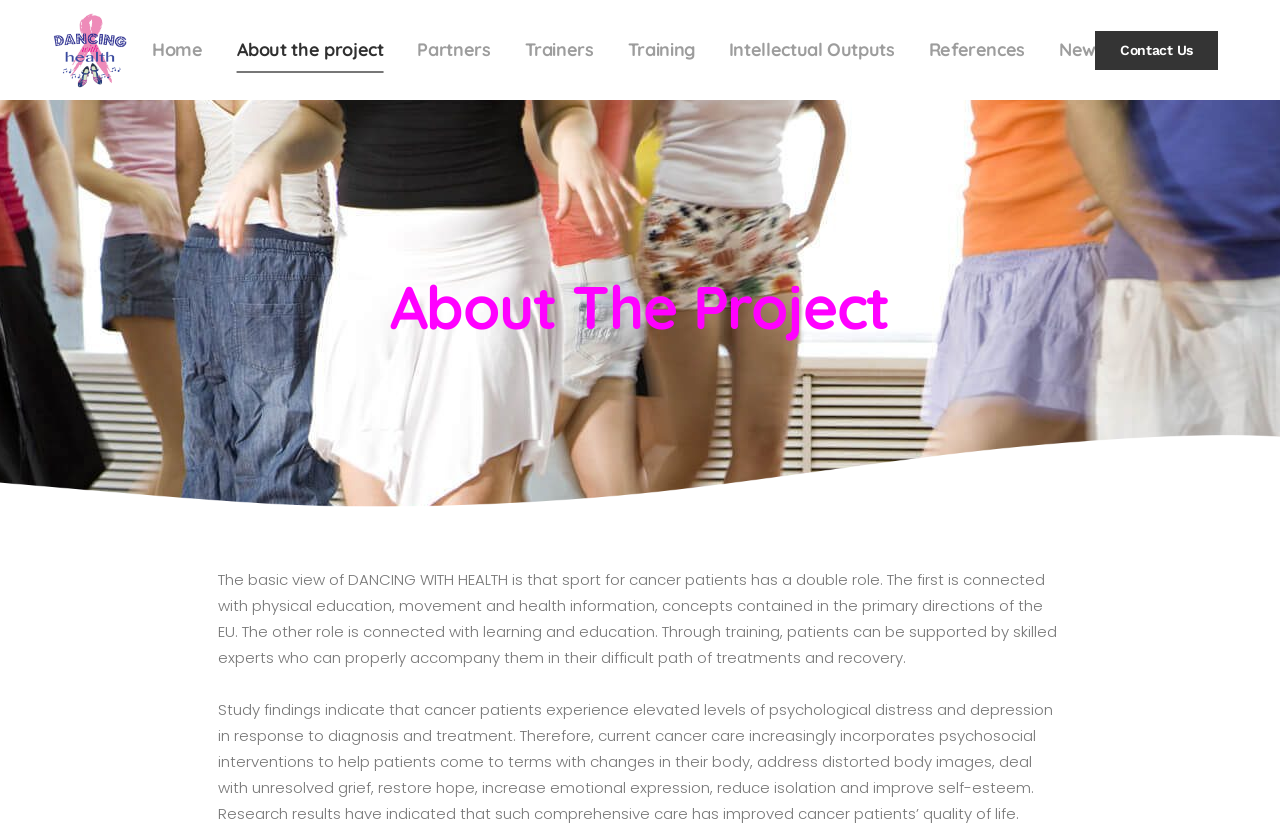Offer a meticulous description of the webpage's structure and content.

The webpage is about the "DANCING WITH HEALTH" project. At the top left corner, there are five identical logo images. Below the logos, there is a navigation menu with nine links: "Home", "About the project", "Partners", "Trainers", "Training", "Intellectual Outputs", "References", "News", and "Contact Us". The "Contact Us" link is positioned at the top right corner.

The main content of the webpage is divided into two sections. The first section has a heading "About The Project" and is located at the top center of the page. Below the heading, there is a large image that spans the entire width of the page.

The second section is a block of text that describes the project's view on sport for cancer patients. The text is divided into three paragraphs. The first paragraph explains the dual role of sport for cancer patients, which includes physical education and learning. The second paragraph is a single blank line, and the third paragraph discusses the importance of psychosocial interventions in cancer care to improve patients' quality of life. This text block is positioned below the image and spans about two-thirds of the page width.